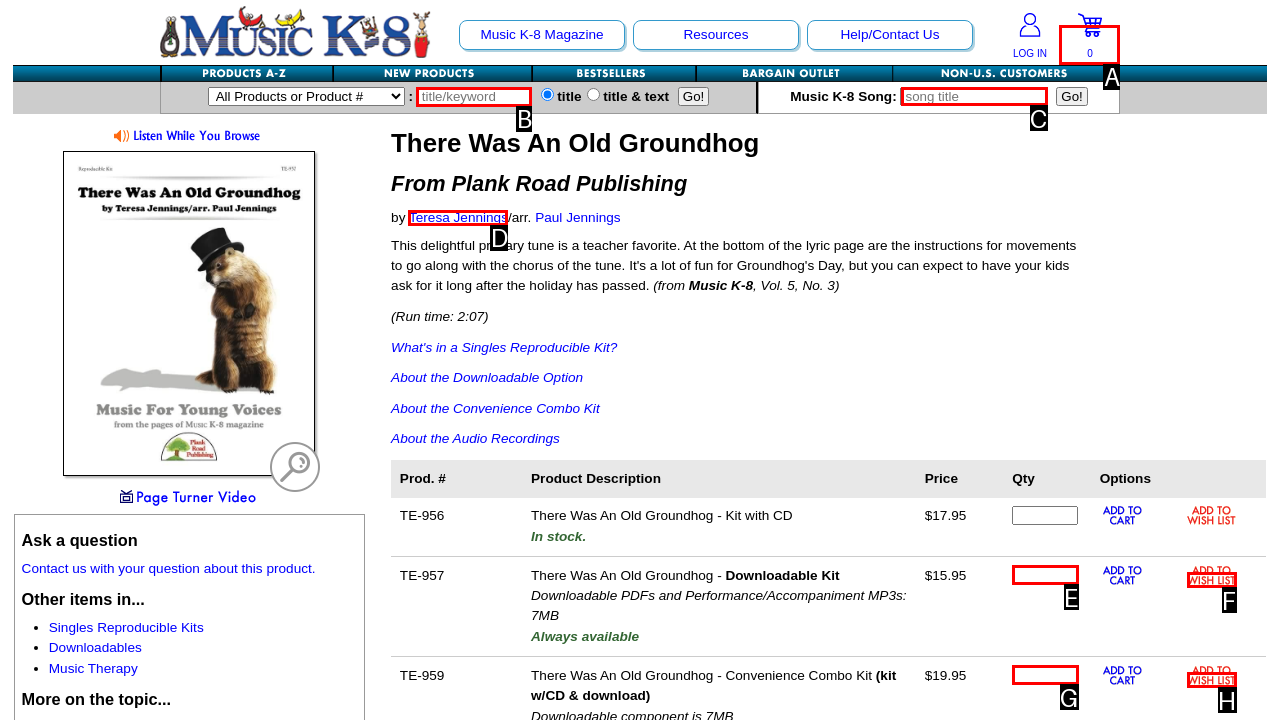To execute the task: Search for a song title, which one of the highlighted HTML elements should be clicked? Answer with the option's letter from the choices provided.

C